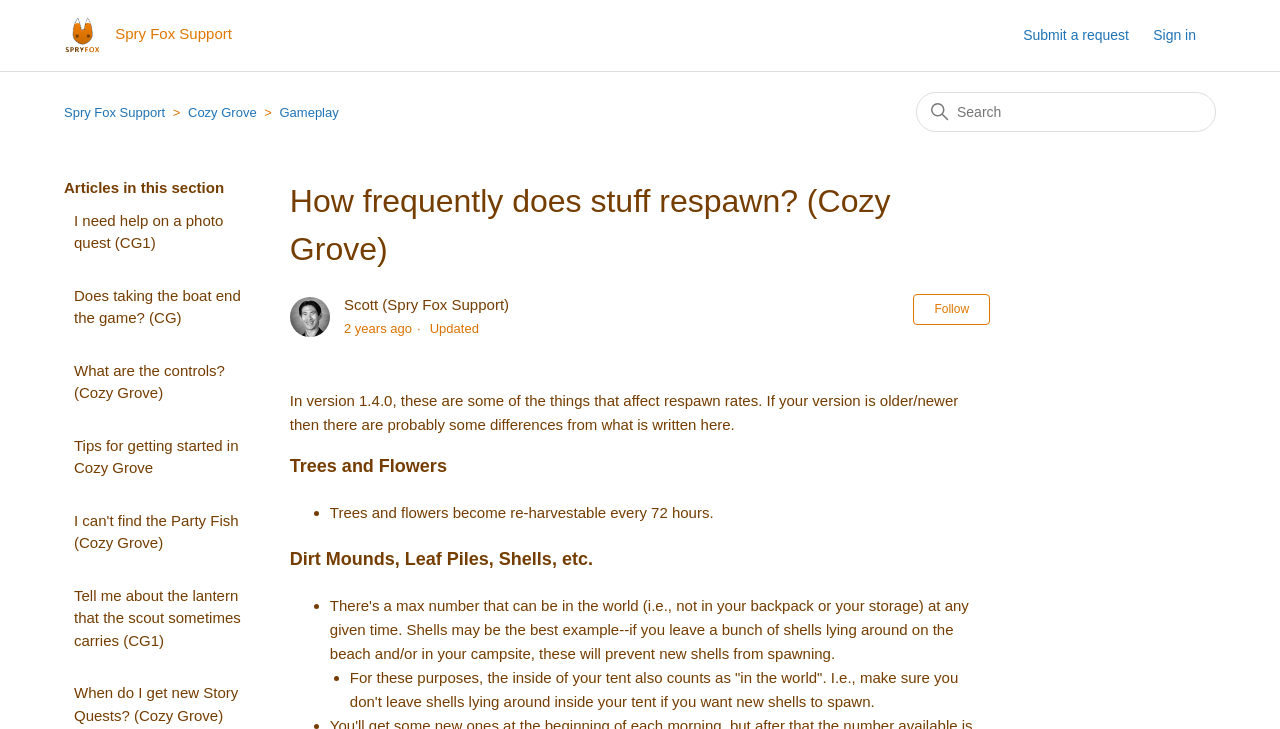Given the description of the UI element: "Submit a request", predict the bounding box coordinates in the form of [left, top, right, bottom], with each value being a float between 0 and 1.

[0.799, 0.035, 0.898, 0.063]